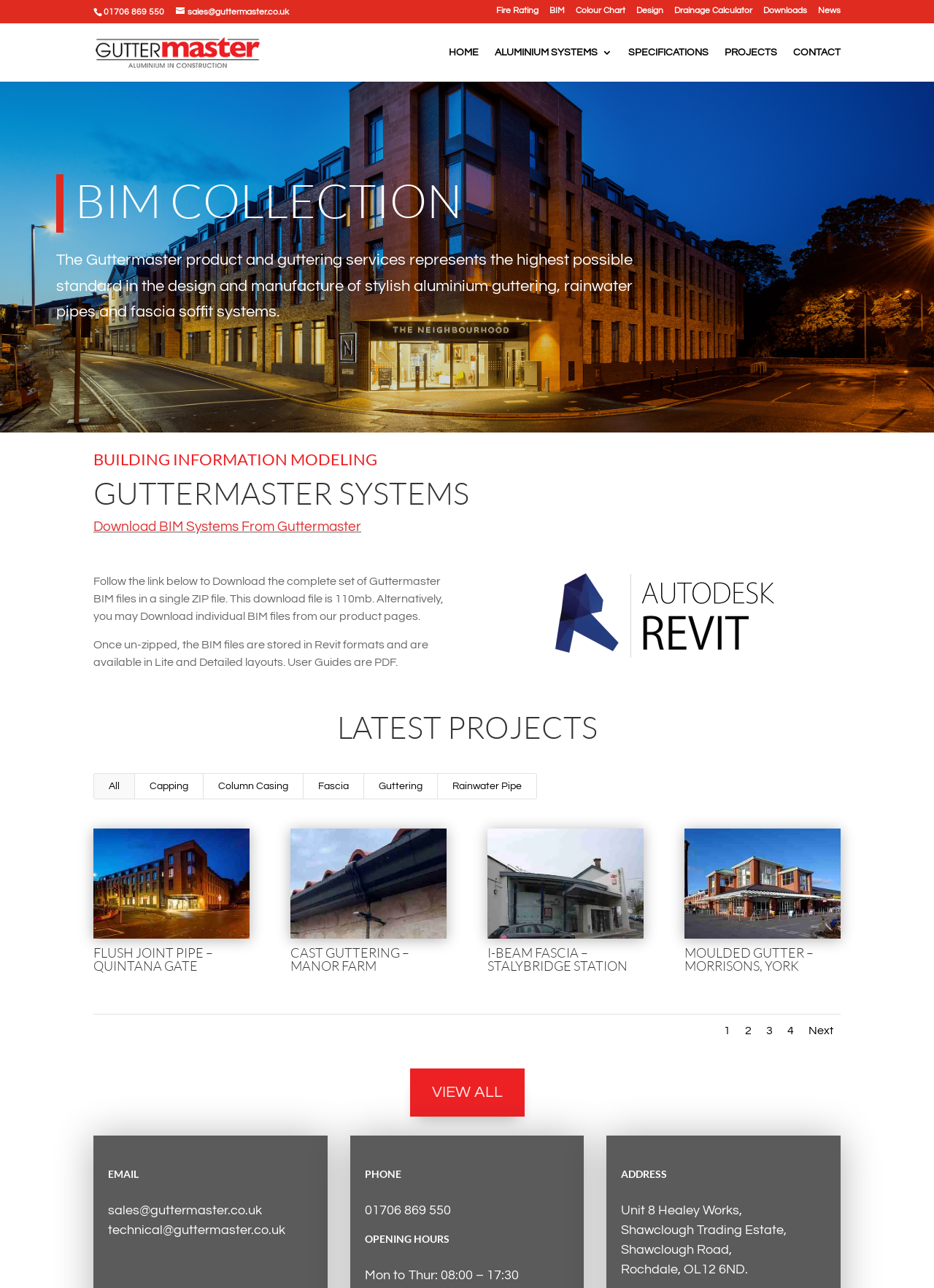Provide the bounding box coordinates, formatted as (top-left x, top-left y, bottom-right x, bottom-right y), with all values being floating point numbers between 0 and 1. Identify the bounding box of the UI element that matches the description: Rainwater Pipe

[0.468, 0.6, 0.575, 0.62]